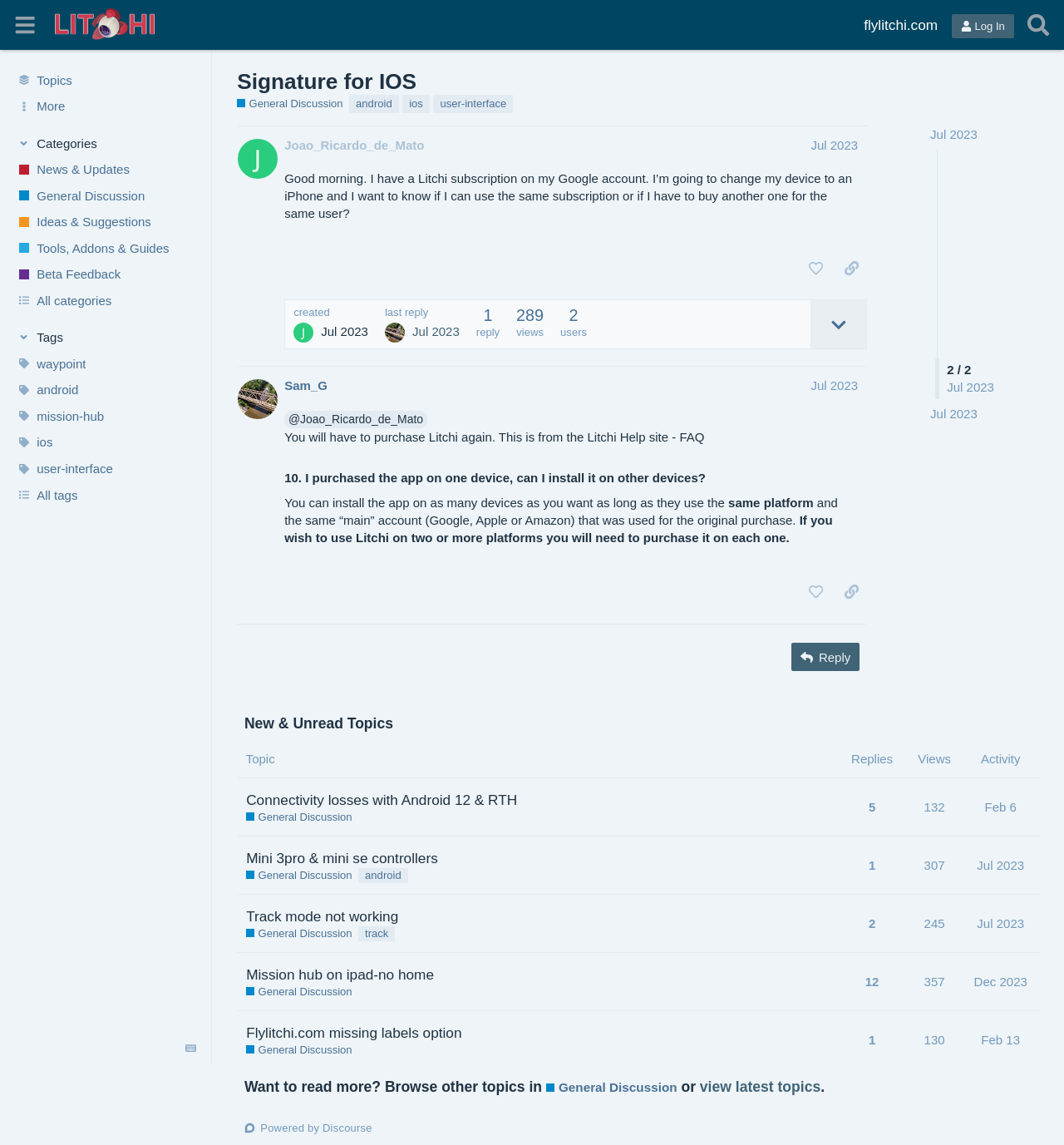Could you locate the bounding box coordinates for the section that should be clicked to accomplish this task: "Search for topics".

[0.959, 0.006, 0.992, 0.037]